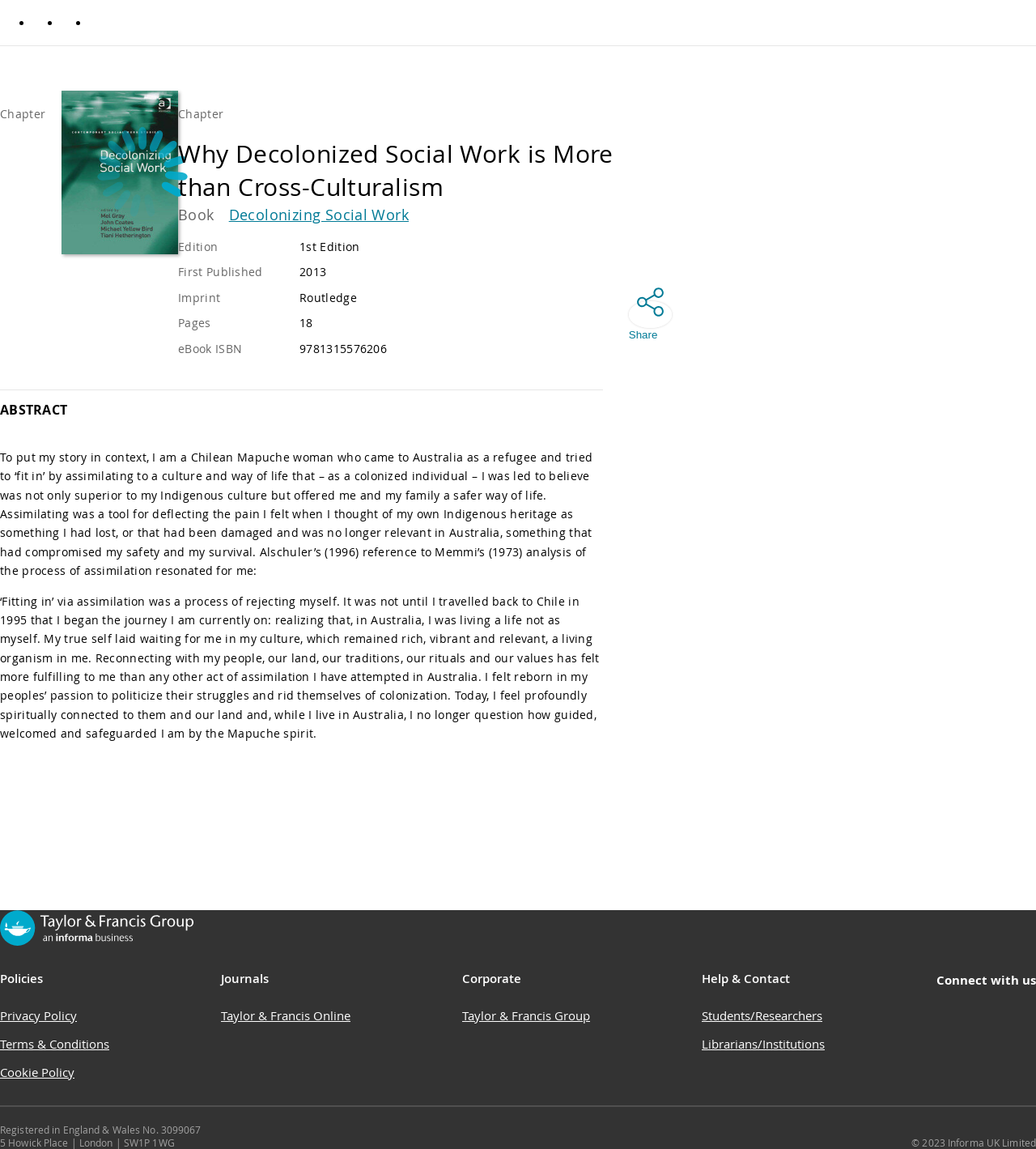Respond to the following question with a brief word or phrase:
What is the title of the book?

Why Decolonized Social Work is More than Cross-Culturalism